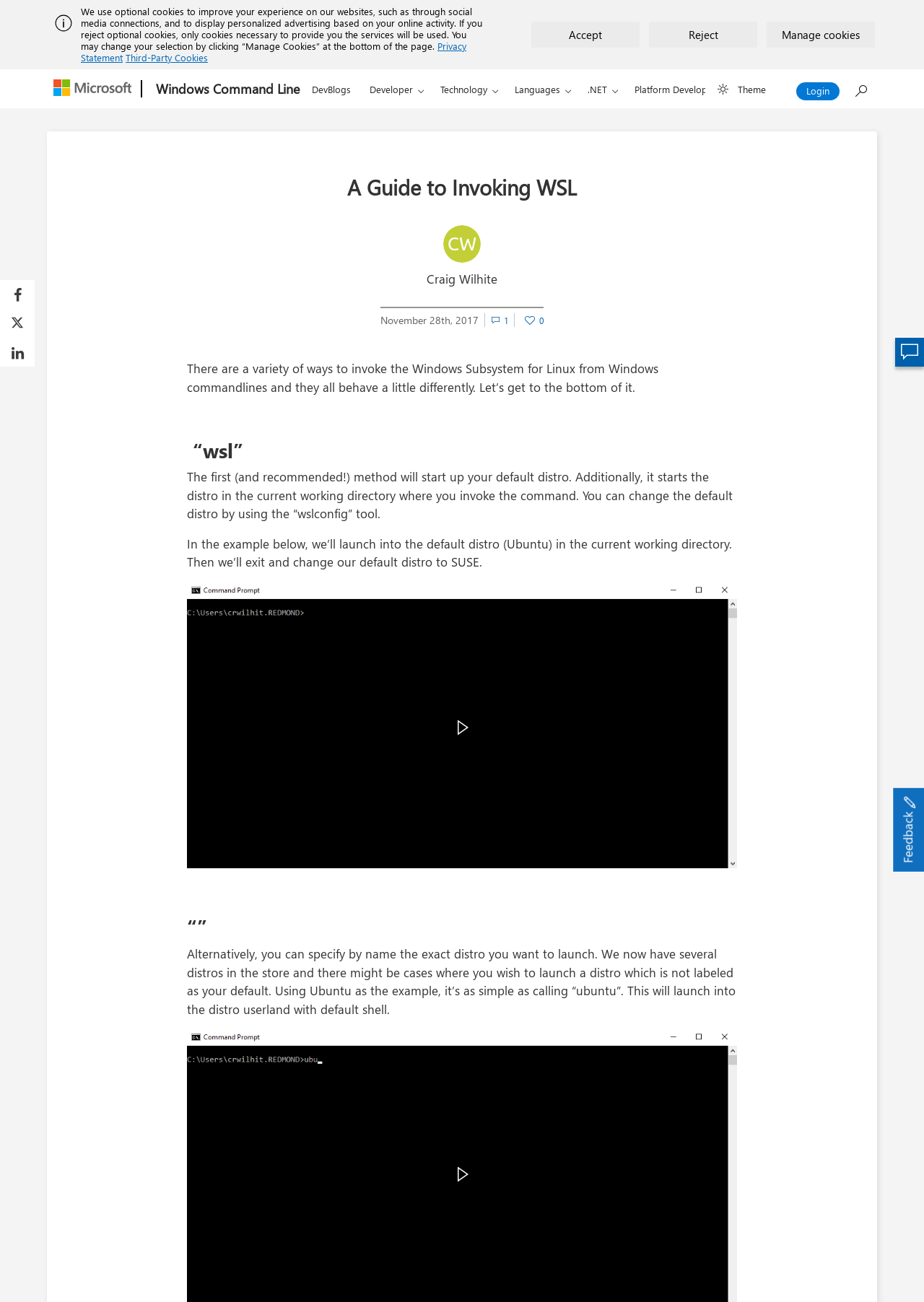Elaborate on the information and visuals displayed on the webpage.

This webpage is about a guide to invoking the Windows Subsystem for Linux (WSL) from Windows command lines. At the top, there is a notification bar with an alert message and a cookie policy message, accompanied by an image and several buttons to manage cookies. Below the notification bar, there are links to Microsoft and Windows Command Line, as well as a navigation menu with various options.

On the left side, there is a menu with buttons to select different themes, login, and search. The search button is currently disabled. Above the main content area, there is a heading with the title "A Guide to Invoking WSL" and information about the author, Craig Wilhite, and the publication date, November 28th, 2017.

The main content area is divided into sections, each with a heading and descriptive text. The first section explains that there are various ways to invoke WSL from Windows command lines, and they all behave differently. The text is followed by a button to copy the post URL. The next section describes the first method, which starts up the default distro in the current working directory, and provides an example of launching into the default distro (Ubuntu) and then changing the default distro to SUSE.

There is a gif image below the text, and then another section that explains how to specify the exact distro to launch by name. The webpage also has social media links to share the content on Facebook, Twitter, and LinkedIn, as well as a feedback button with a usabilla icon at the bottom right corner.